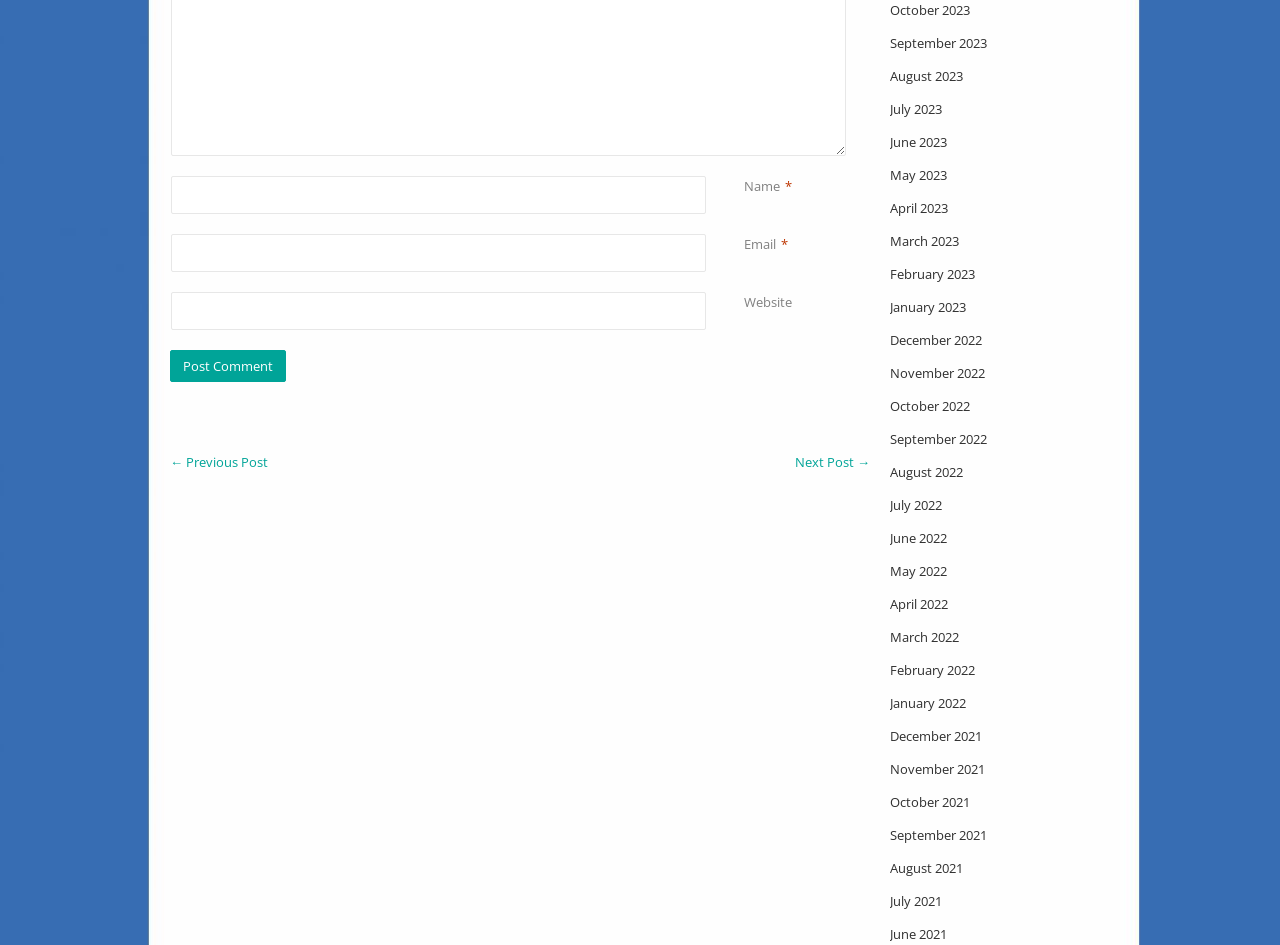Identify the bounding box for the described UI element. Provide the coordinates in (top-left x, top-left y, bottom-right x, bottom-right y) format with values ranging from 0 to 1: February 2022

[0.695, 0.699, 0.762, 0.719]